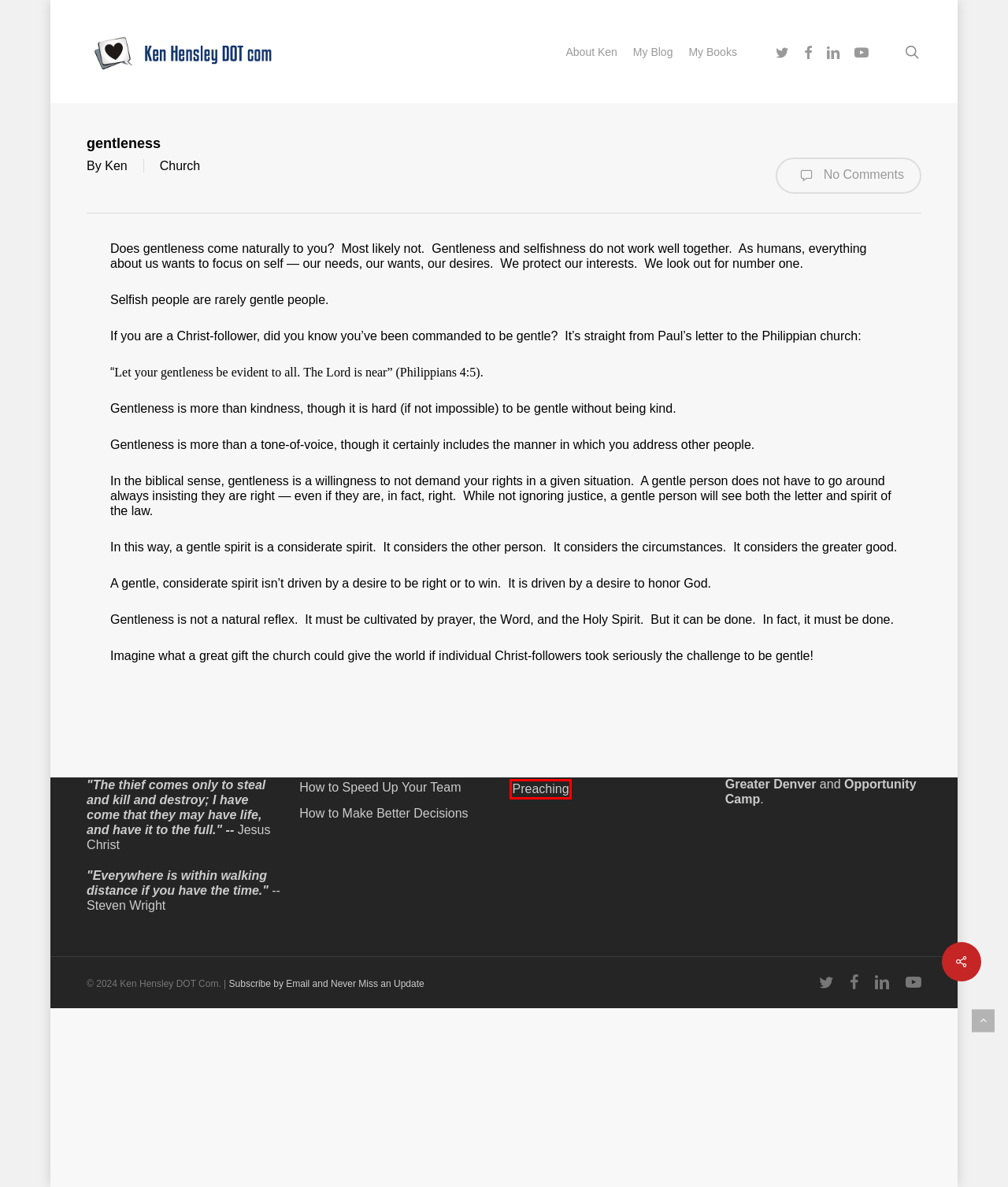You have a screenshot showing a webpage with a red bounding box highlighting an element. Choose the webpage description that best fits the new webpage after clicking the highlighted element. The descriptions are:
A. General – Ken Hensley DOT Com
B. Church Planting – Ken Hensley DOT Com
C. Family – Ken Hensley DOT Com
D. Ken Hensley DOT Com – Ramblings on life, faith, and other things.
E. Preaching – Ken Hensley DOT Com
F. How to Make Better Decisions – Ken Hensley DOT Com
G. Ken – Ken Hensley DOT Com
H. How to Speed Up Your Team – Ken Hensley DOT Com

E